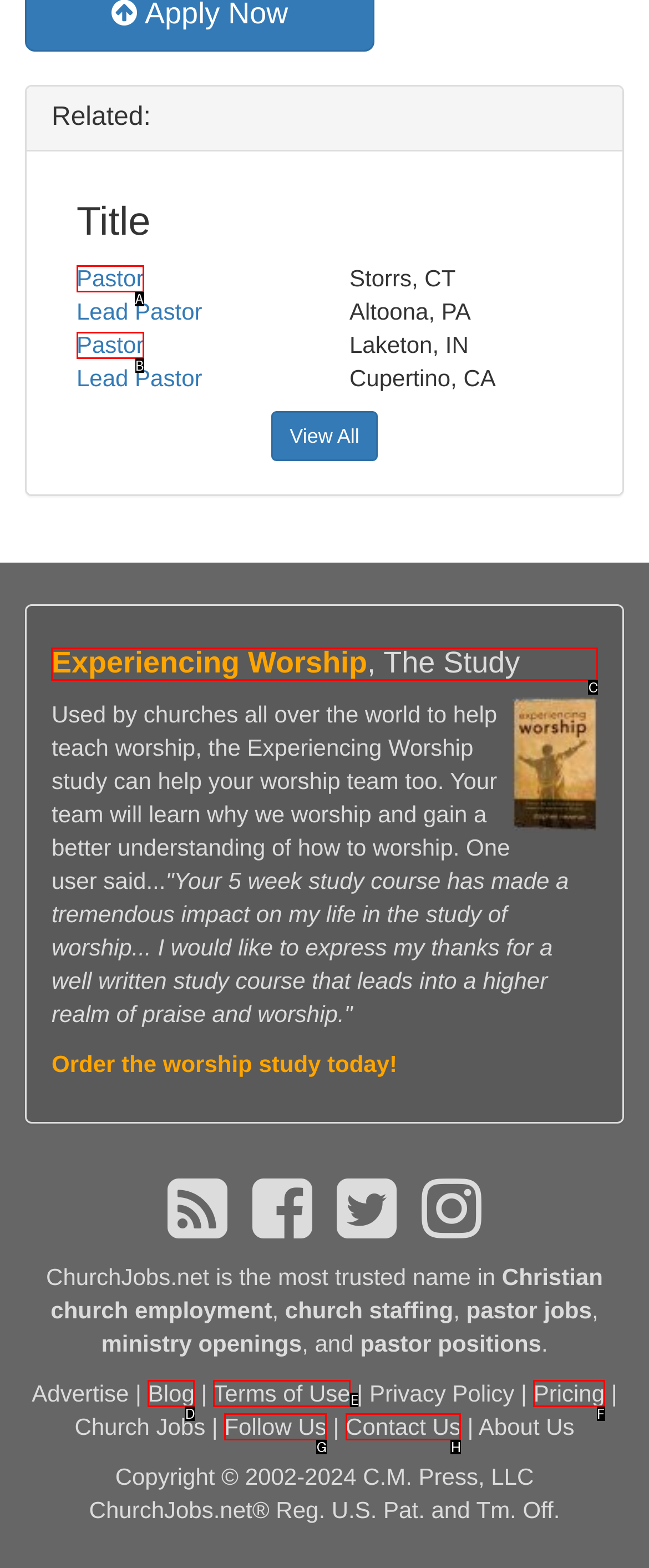Select the HTML element that needs to be clicked to perform the task: View the 'Experiencing Worship, The Study'. Reply with the letter of the chosen option.

C